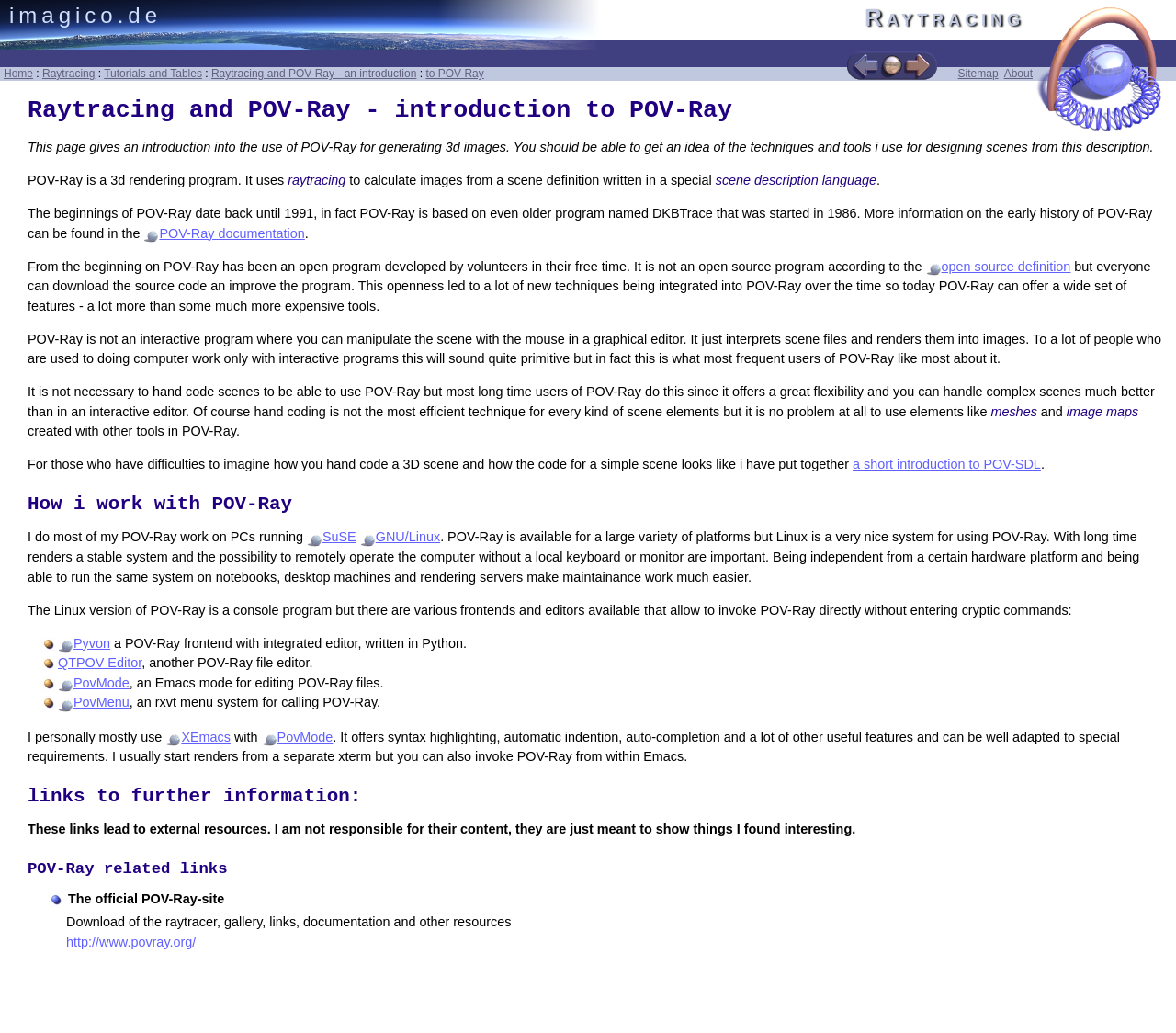Mark the bounding box of the element that matches the following description: "Tutorials and Tables".

[0.088, 0.065, 0.172, 0.077]